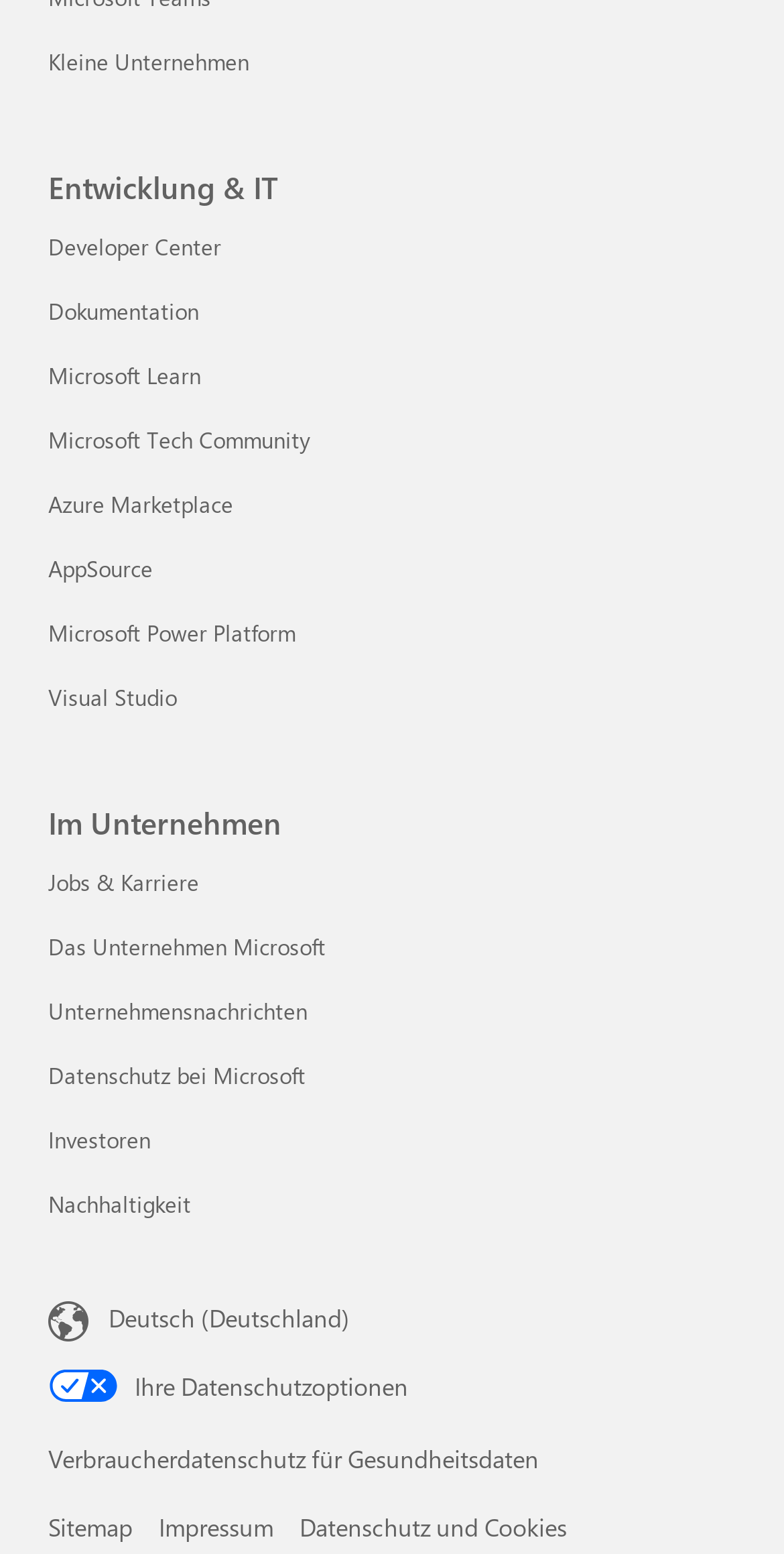How many links are under the 'Im Unternehmen' heading?
Respond to the question with a single word or phrase according to the image.

6